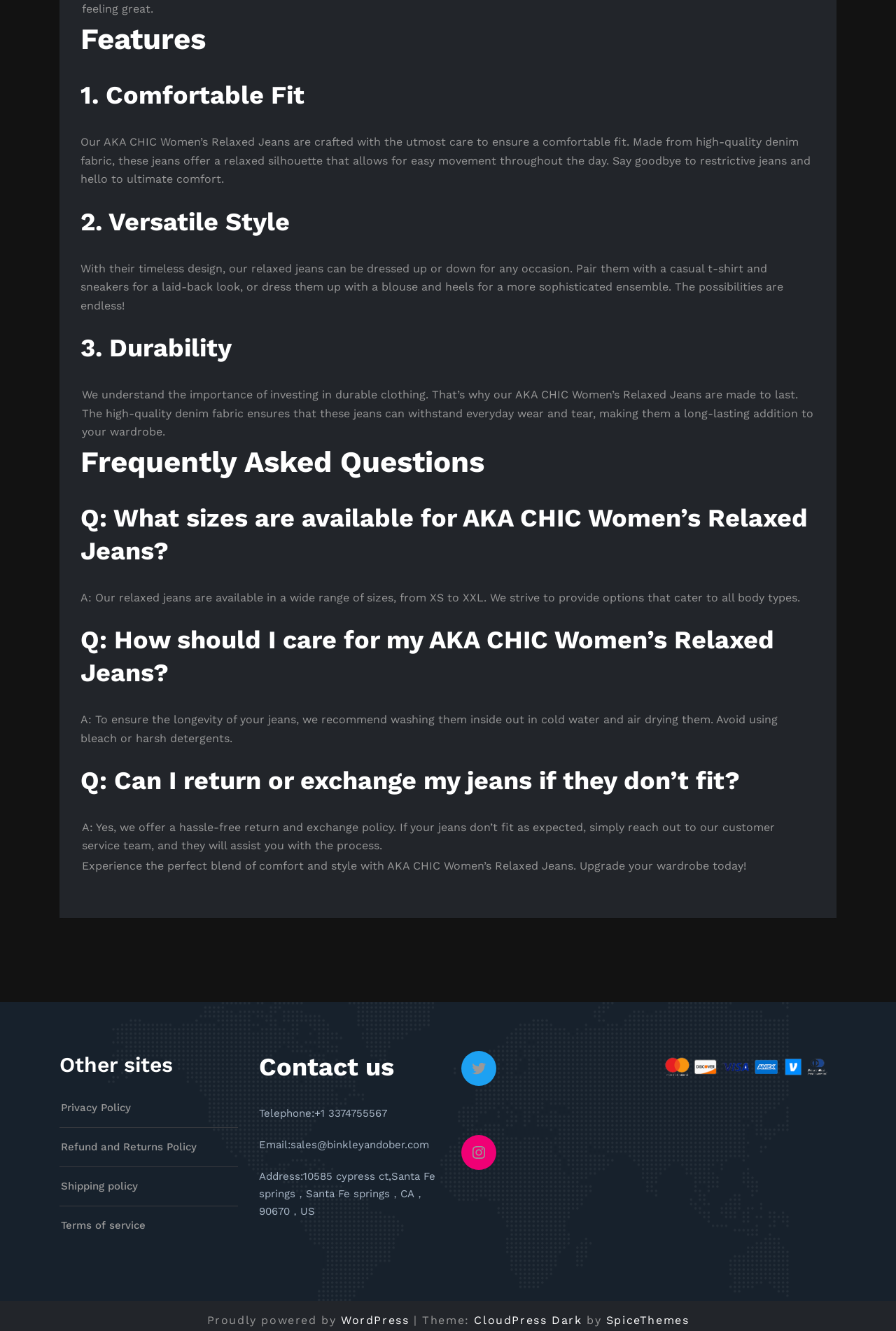What is the recommended way to care for AKA CHIC Women’s Relaxed Jeans?
Kindly give a detailed and elaborate answer to the question.

In the 'Frequently Asked Questions' section, the webpage answers the question 'How should I care for my AKA CHIC Women’s Relaxed Jeans?' by recommending to 'wash them inside out in cold water and air dry them' to ensure the longevity of the jeans.